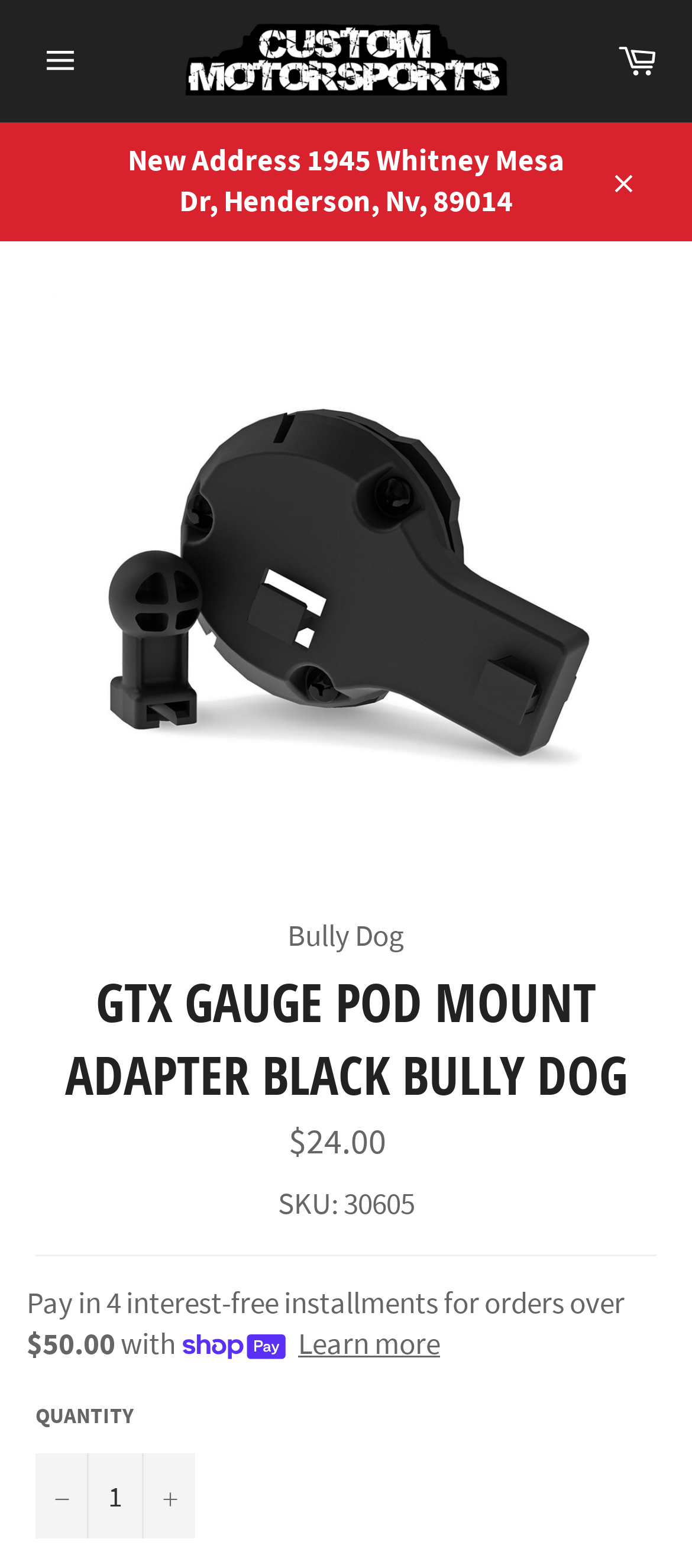Locate the bounding box coordinates of the segment that needs to be clicked to meet this instruction: "Increase item quantity by one".

[0.205, 0.927, 0.282, 0.982]